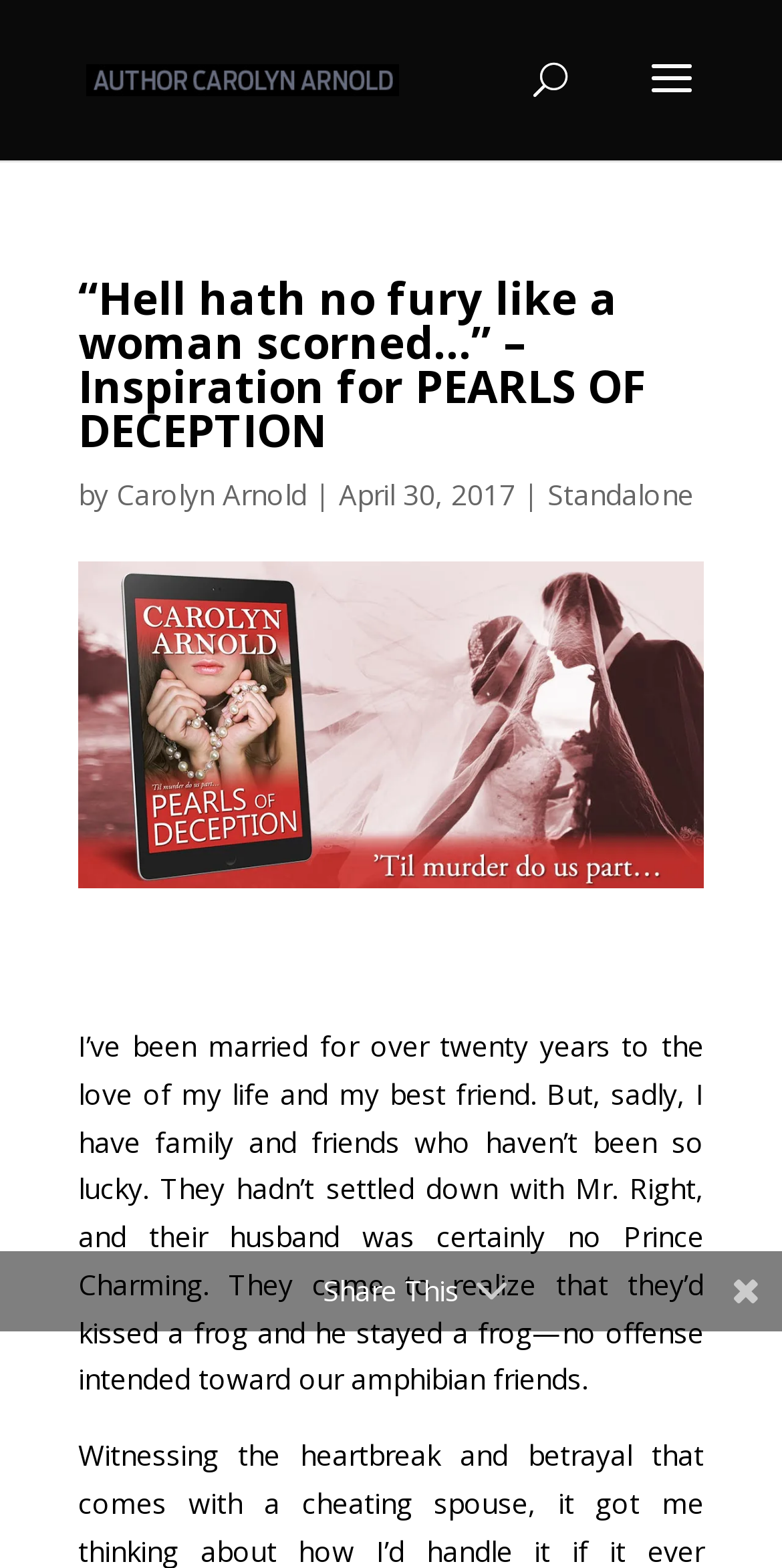How many years has the author been married?
Please give a detailed and elaborate answer to the question.

The author mentions in the main content of the webpage that 'I’ve been married for over twenty years to the love of my life and my best friend'.